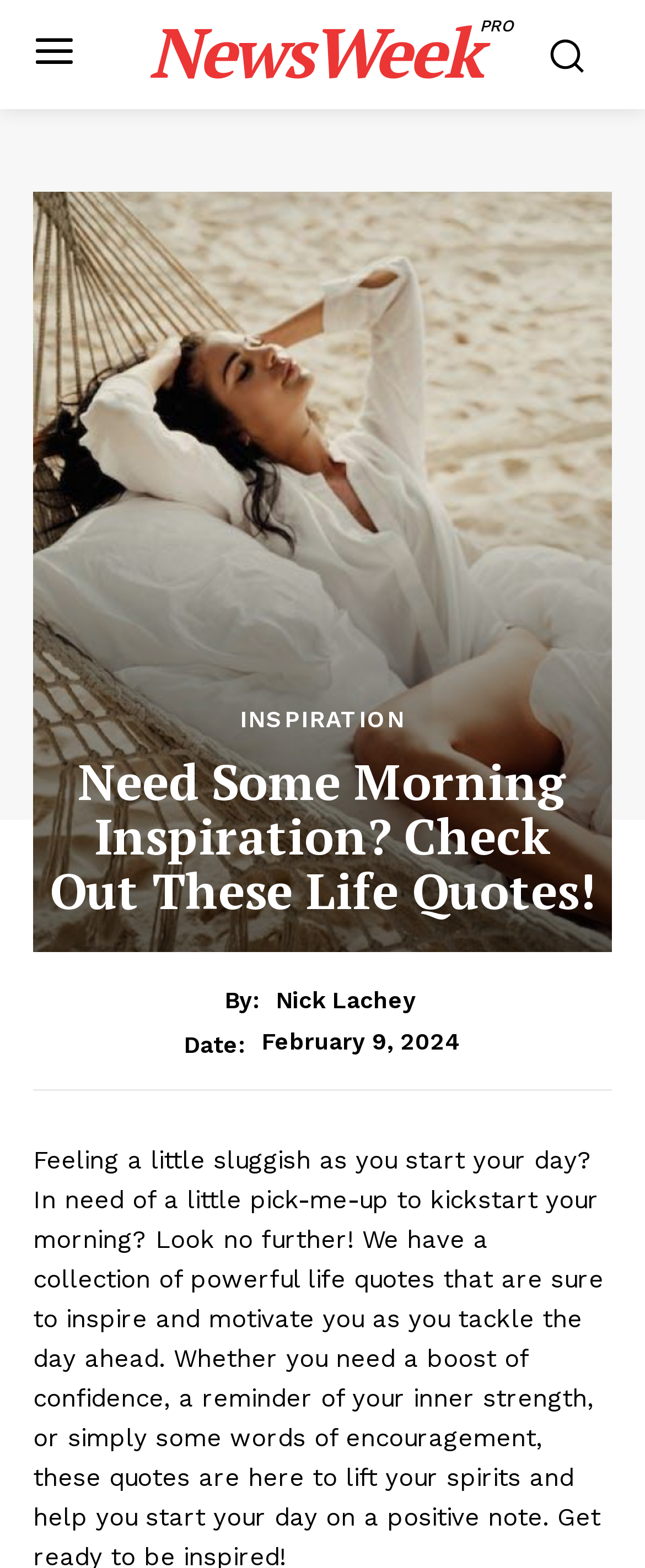Please find the bounding box coordinates of the element that you should click to achieve the following instruction: "Read the article". The coordinates should be presented as four float numbers between 0 and 1: [left, top, right, bottom].

[0.171, 0.151, 0.829, 0.352]